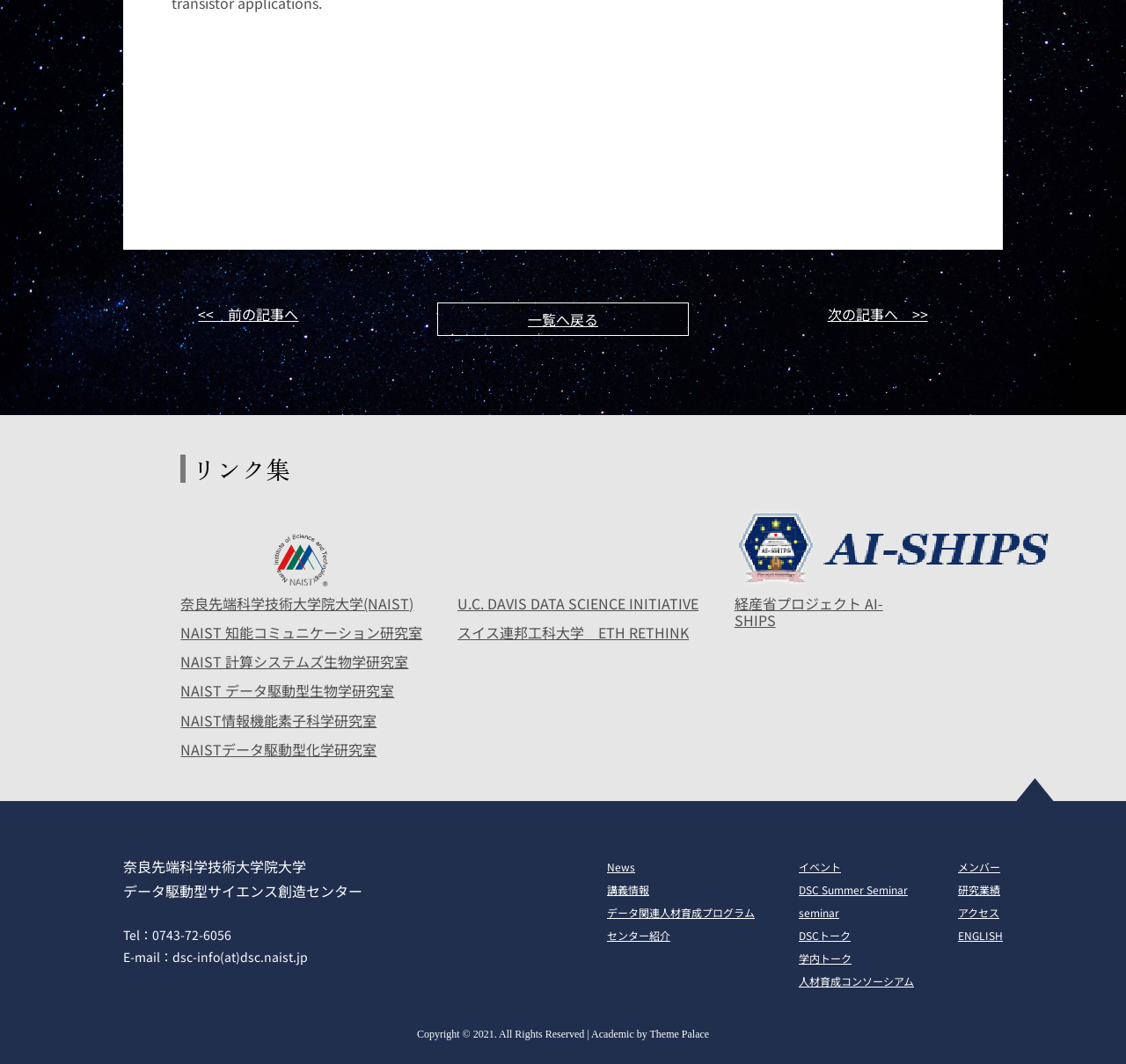Answer with a single word or phrase: 
How many links are there in the webpage?

25